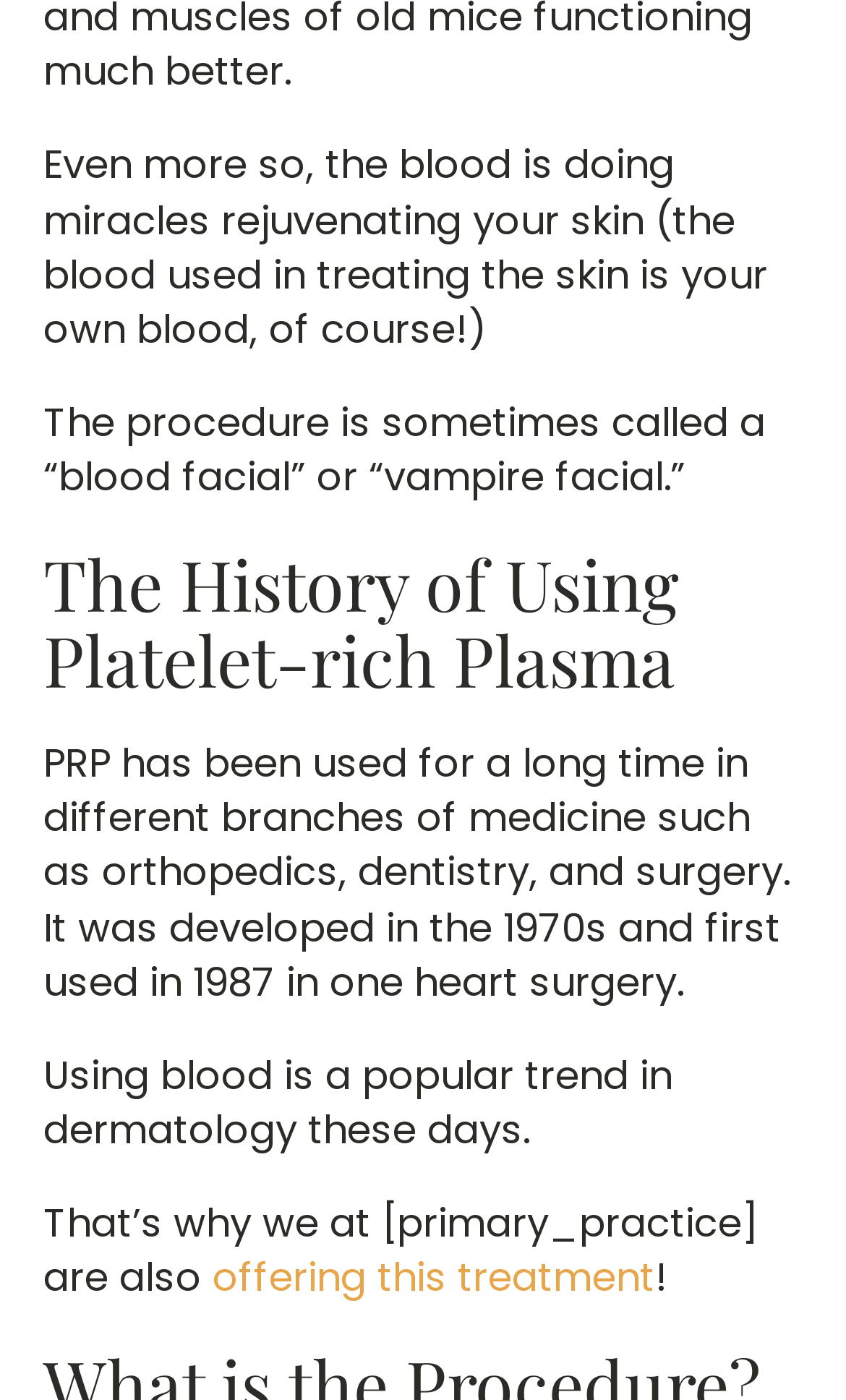Provide the bounding box coordinates of the UI element this sentence describes: "offering this treatment".

[0.251, 0.893, 0.774, 0.932]